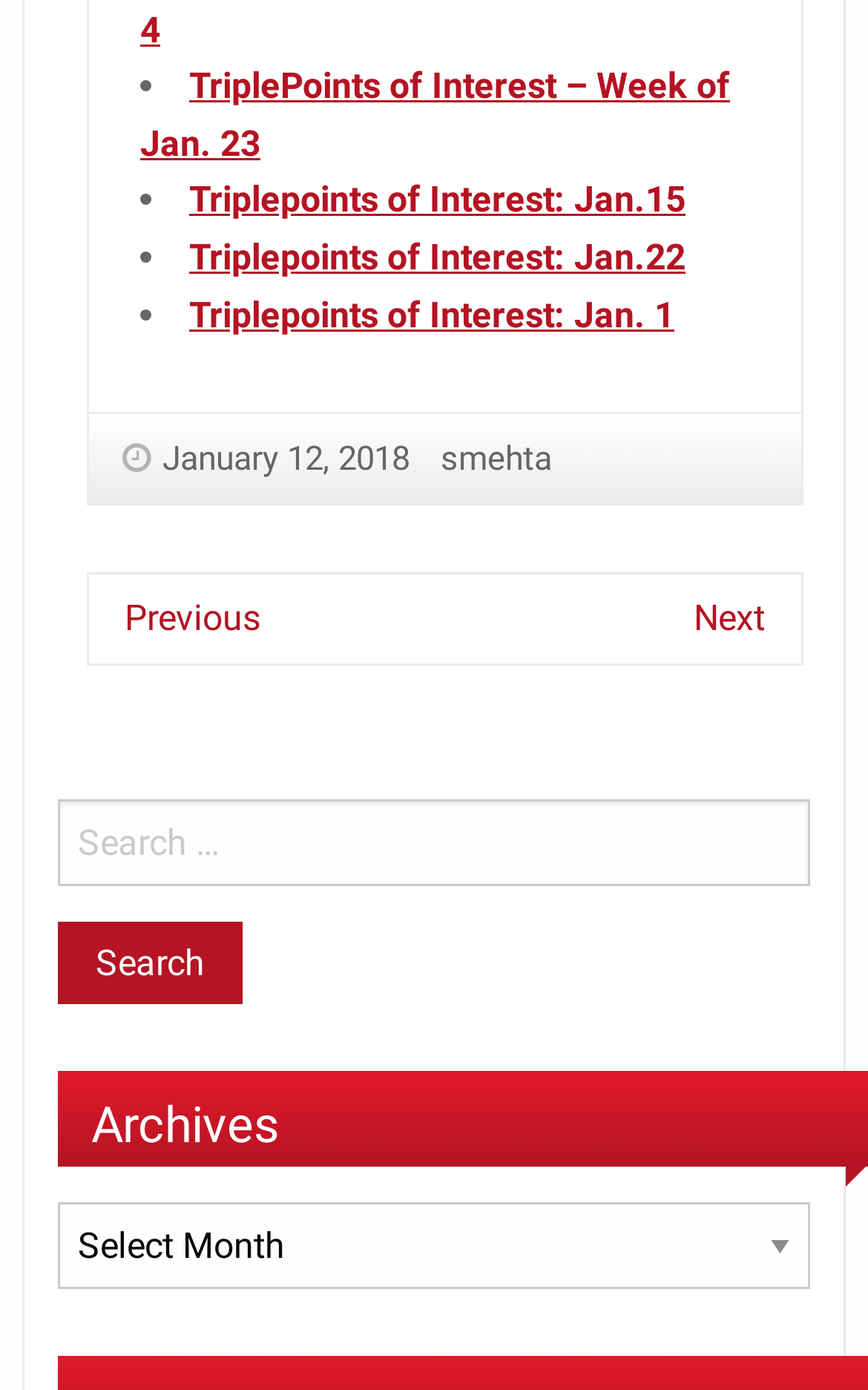What is the category of the archives?
Craft a detailed and extensive response to the question.

I found the answer by looking at the combobox at the bottom of the webpage, which is labeled 'Archives'.